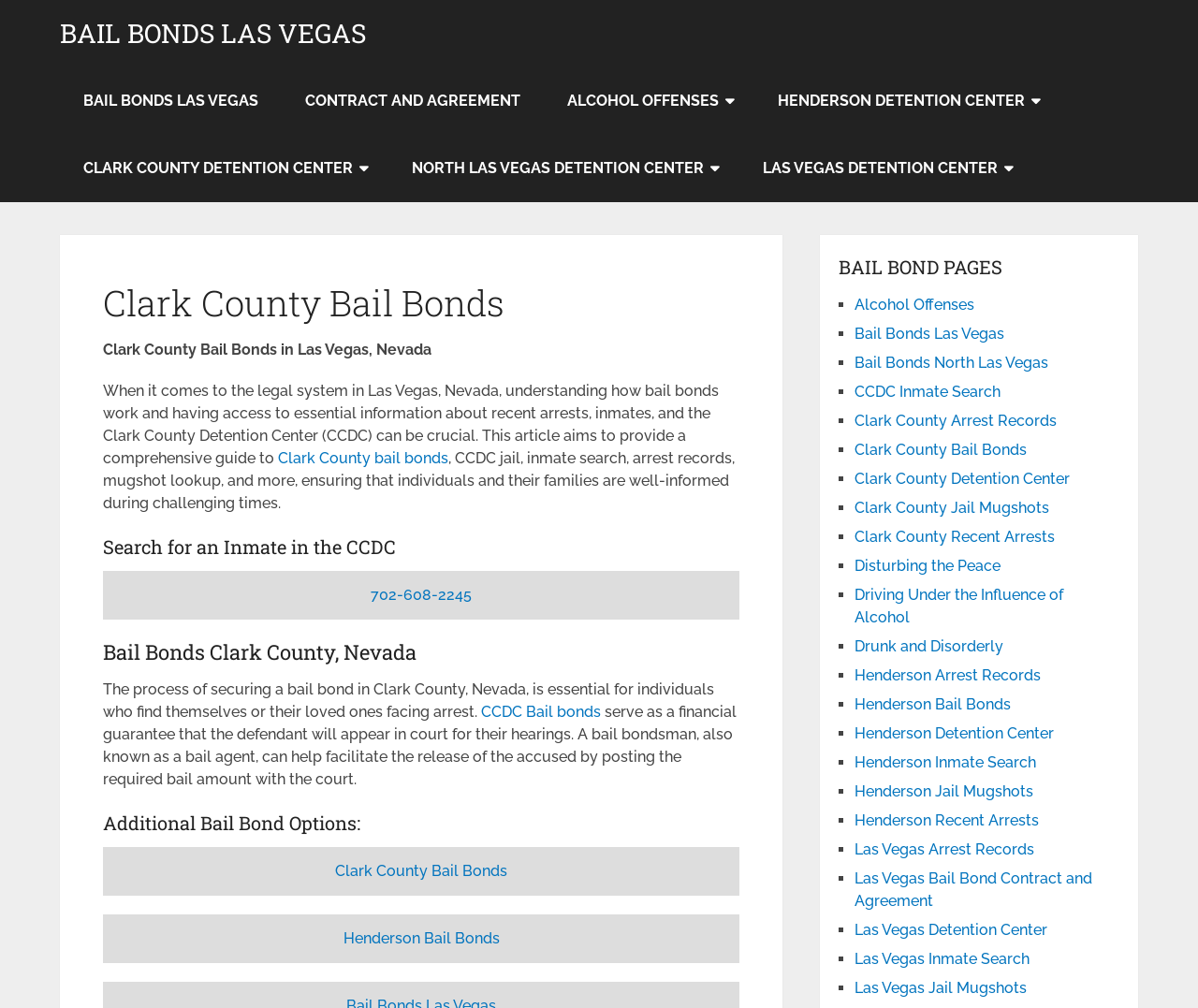Please identify the bounding box coordinates of the element's region that I should click in order to complete the following instruction: "Click on 'BAIL BONDS LAS VEGAS'". The bounding box coordinates consist of four float numbers between 0 and 1, i.e., [left, top, right, bottom].

[0.05, 0.02, 0.305, 0.046]